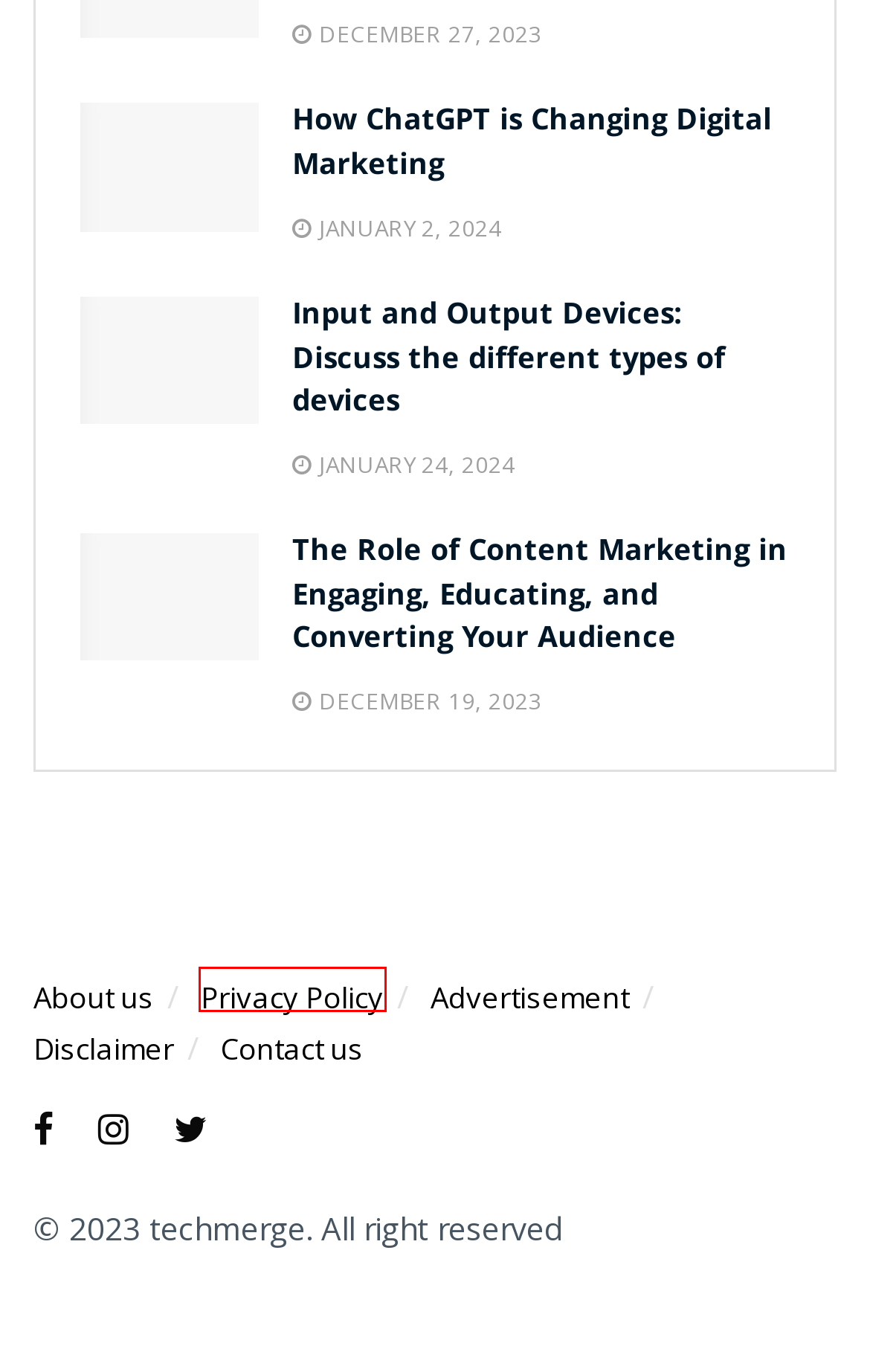Take a look at the provided webpage screenshot featuring a red bounding box around an element. Select the most appropriate webpage description for the page that loads after clicking on the element inside the red bounding box. Here are the candidates:
A. Advertisement - TechMerge
B. About us - TechMerge
C. Cyber Archives - TechMerge
D. Privacy Policy - TechMerge
E. Disclaimer - TechMerge
F. How ChatGPT is Changing Digital Marketing
G. Technology Archives - TechMerge
H. Content Marketing in Engaging

D